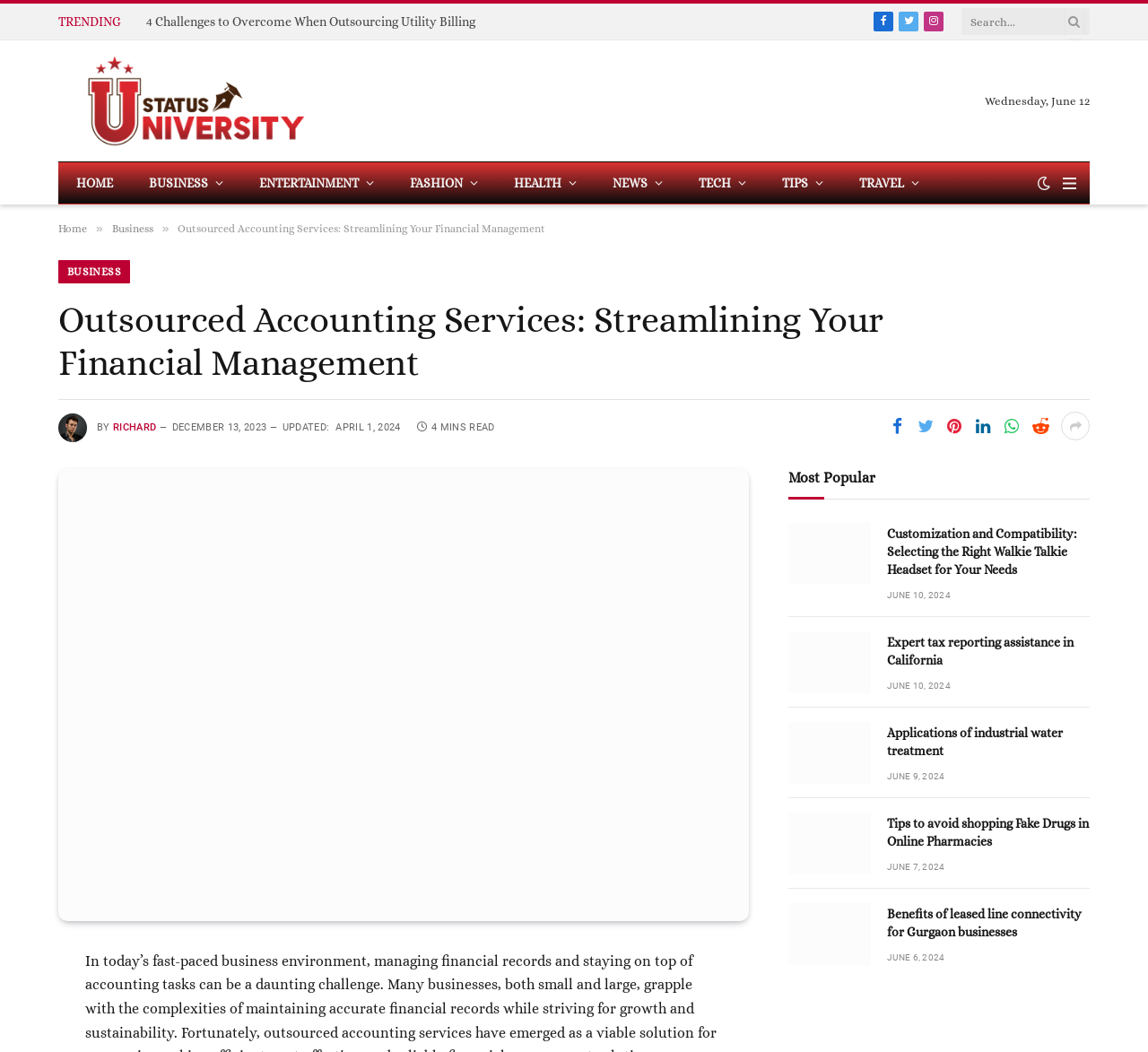What is the purpose of the search bar?
Can you provide an in-depth and detailed response to the question?

The search bar is a common UI element found on many websites, and its purpose is to allow users to search for specific content within the website. In this case, the search bar is likely used to search for articles, news, or other content on the website.